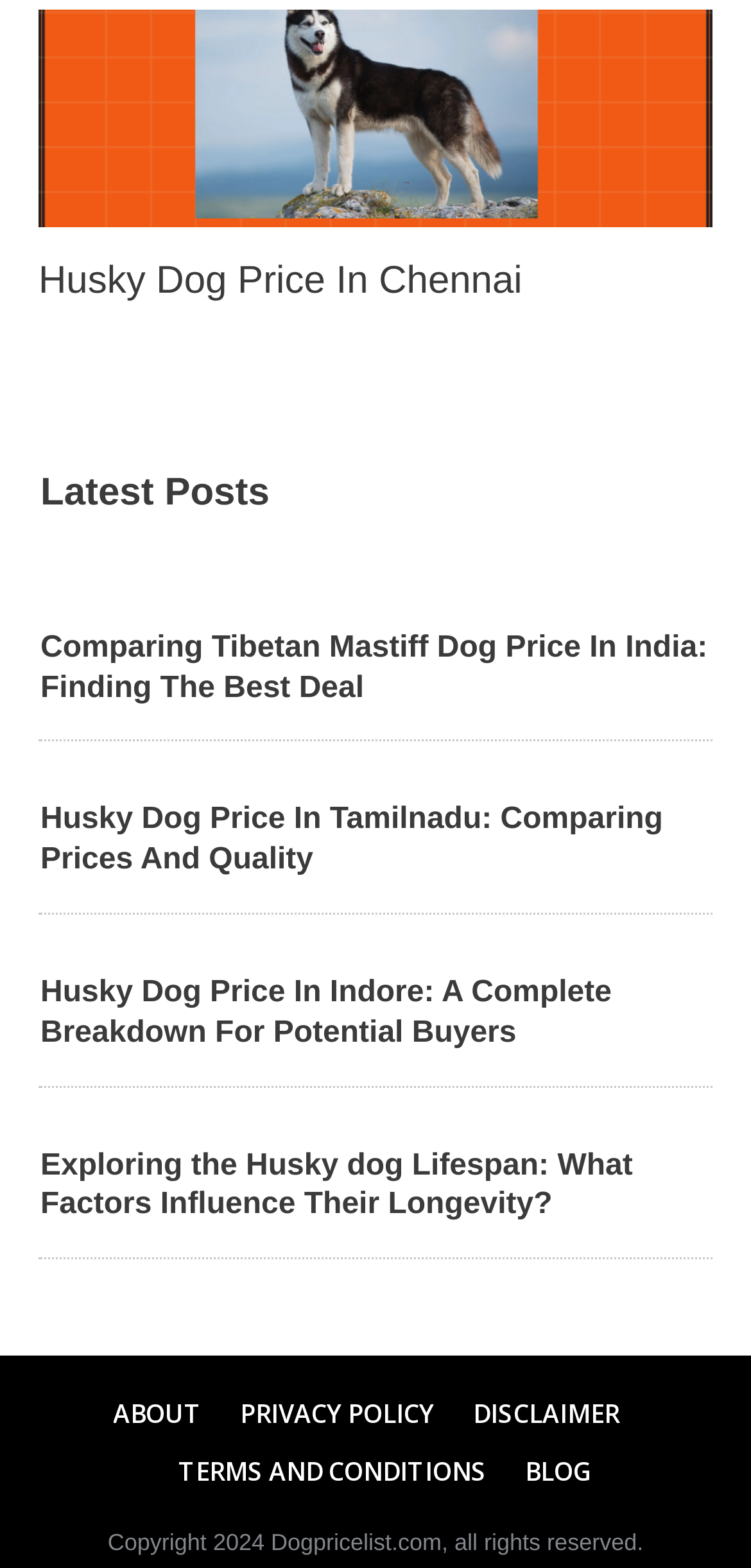Find the bounding box coordinates for the HTML element specified by: "Privacy Policy".

[0.319, 0.886, 0.578, 0.918]